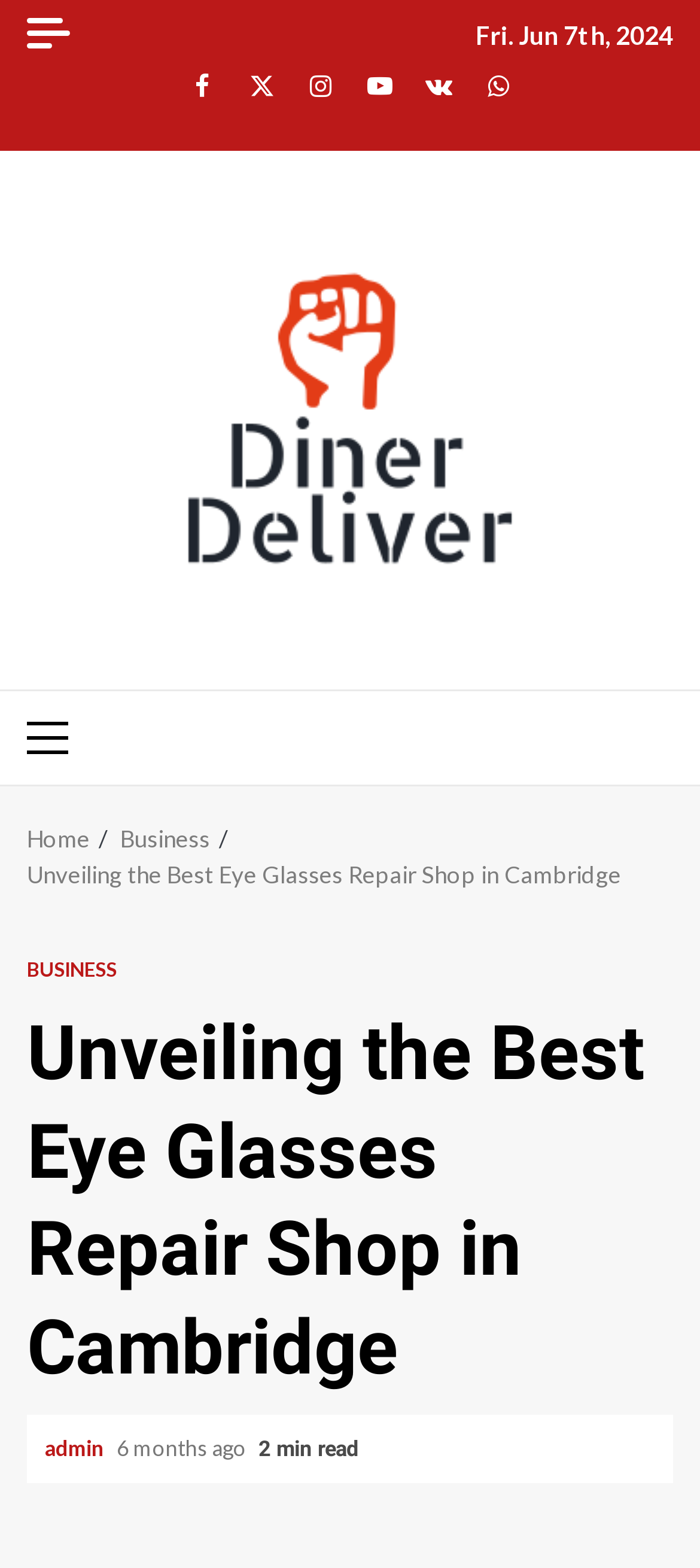How many social media links are there?
Give a one-word or short phrase answer based on the image.

6